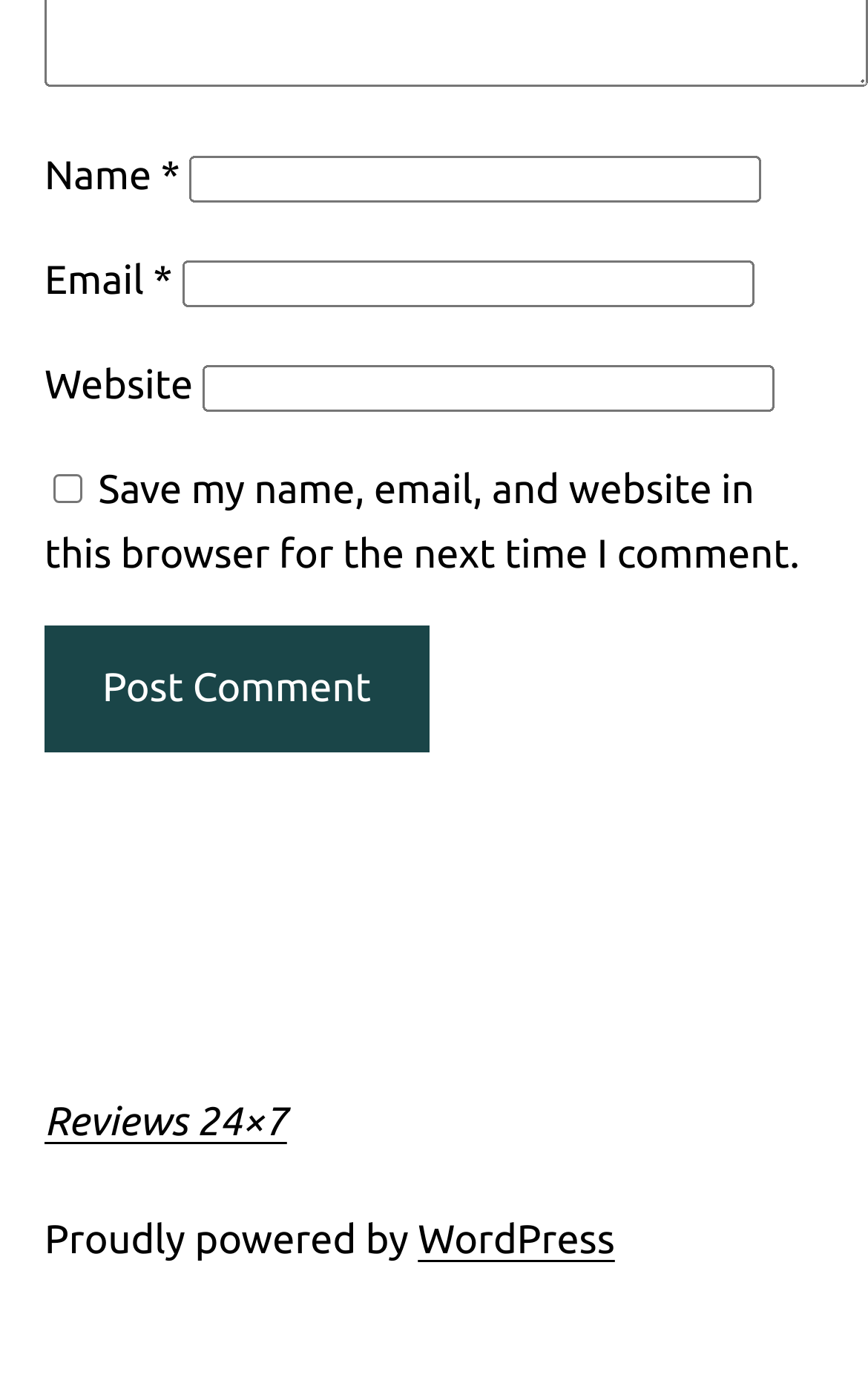Give a succinct answer to this question in a single word or phrase: 
What is the button at the bottom of the form for?

Post Comment